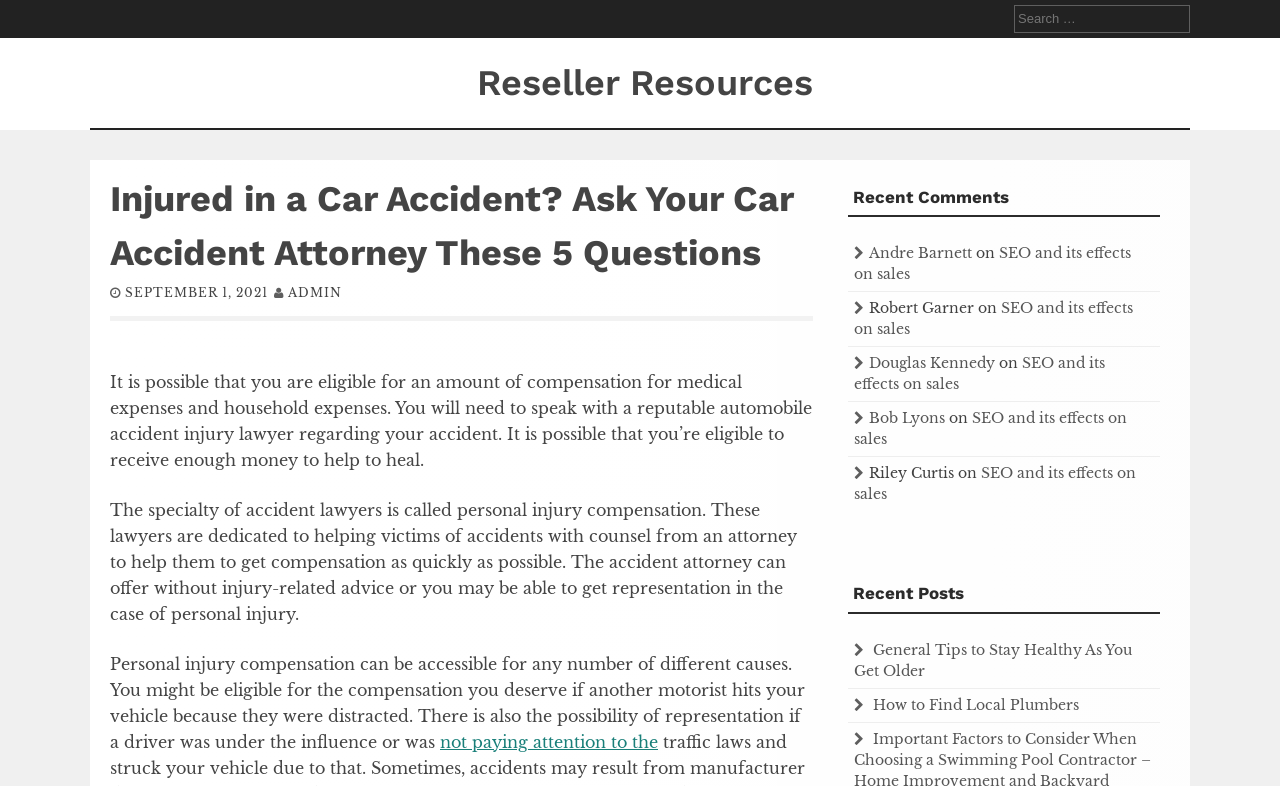Using the information shown in the image, answer the question with as much detail as possible: What type of lawyer is mentioned?

The webpage mentions 'accident lawyers' and 'automobile accident injury lawyer', which suggests that the type of lawyer being referred to is an accident lawyer.